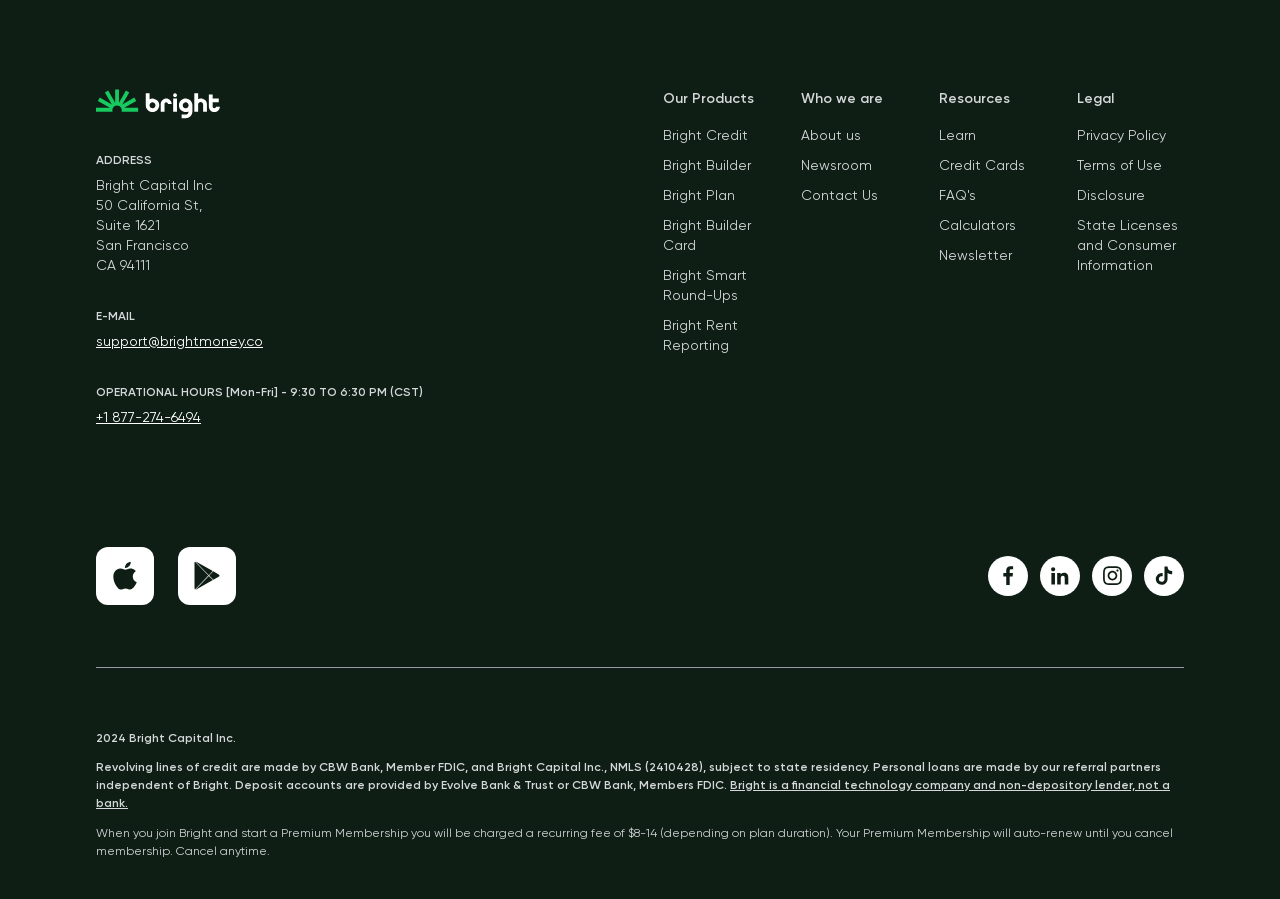Identify the bounding box coordinates for the region to click in order to carry out this instruction: "Click on Bright Credit". Provide the coordinates using four float numbers between 0 and 1, formatted as [left, top, right, bottom].

[0.518, 0.139, 0.601, 0.161]